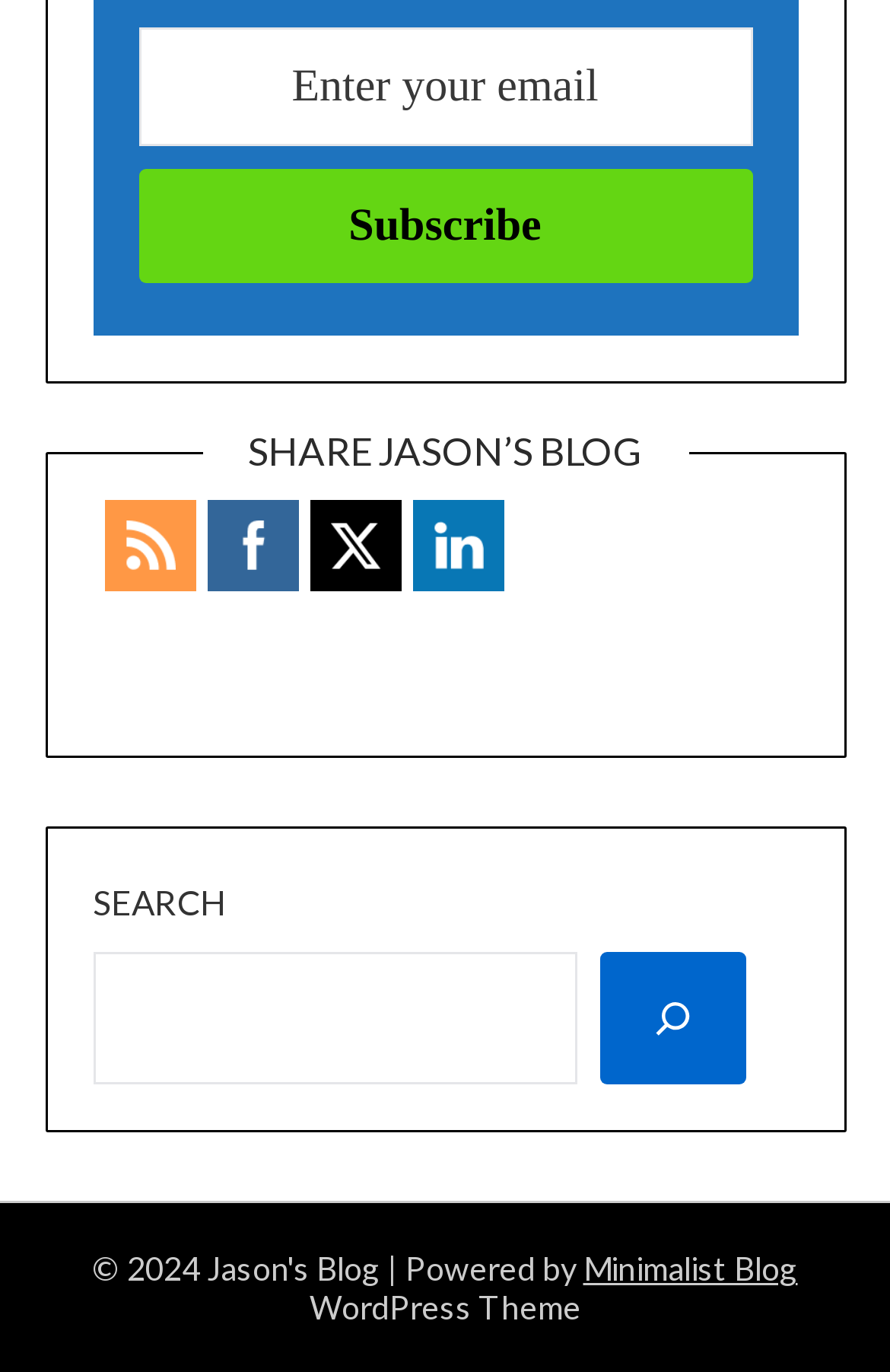What is the purpose of the textbox?
Please provide a detailed and comprehensive answer to the question.

The textbox is labeled 'Enter your email' and is located near the 'Subscribe' button, suggesting that it is used to input an email address to subscribe to a newsletter or blog.